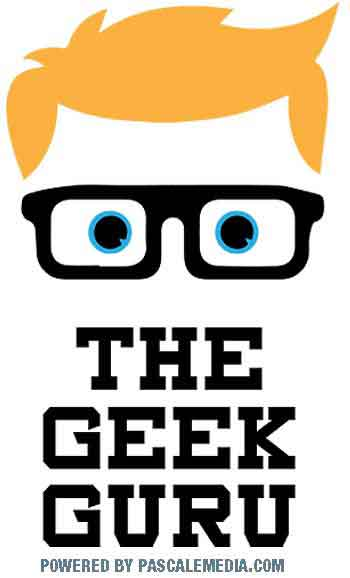Refer to the image and provide an in-depth answer to the question: 
What is the purpose of the 'THE GEEK GURU' brand?

The caption explicitly states that the bold text 'THE GEEK GURU' conveys expertise in tech support and computer repair services, indicating the brand's purpose.